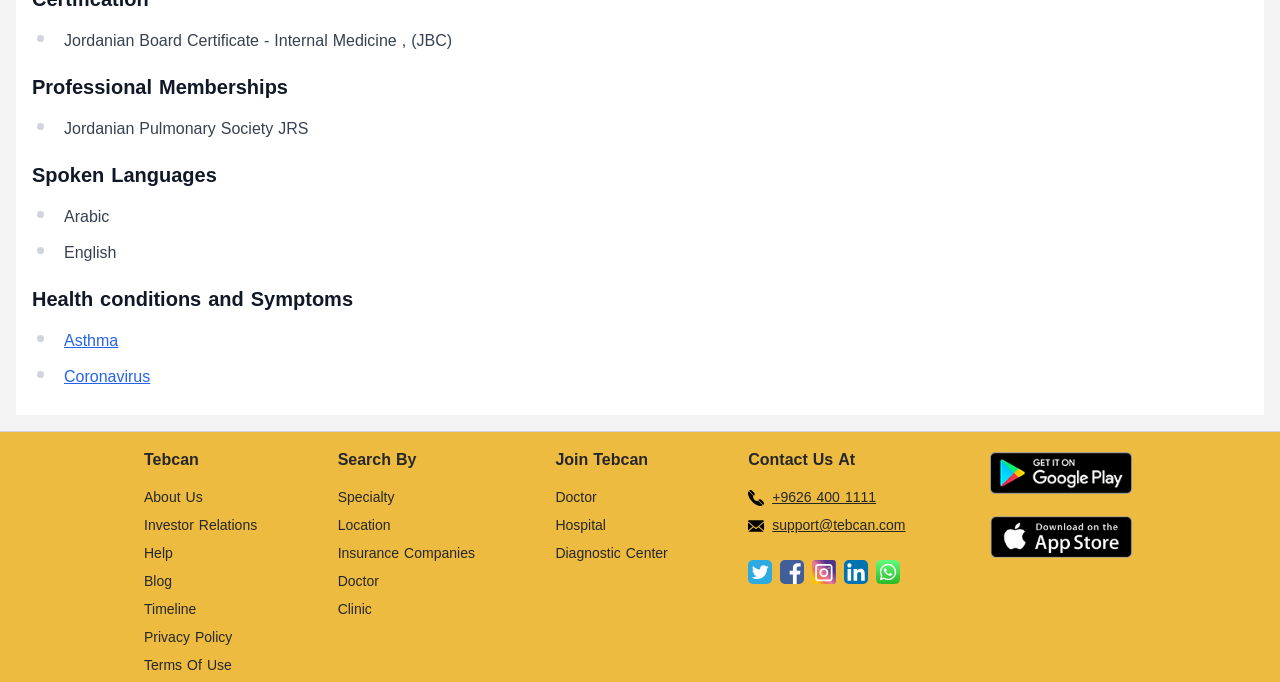Please study the image and answer the question comprehensively:
How can I contact Tebcan?

At the bottom of the webpage, I found a section labeled 'Contact Us At' which provides a phone number and an email address to contact Tebcan.